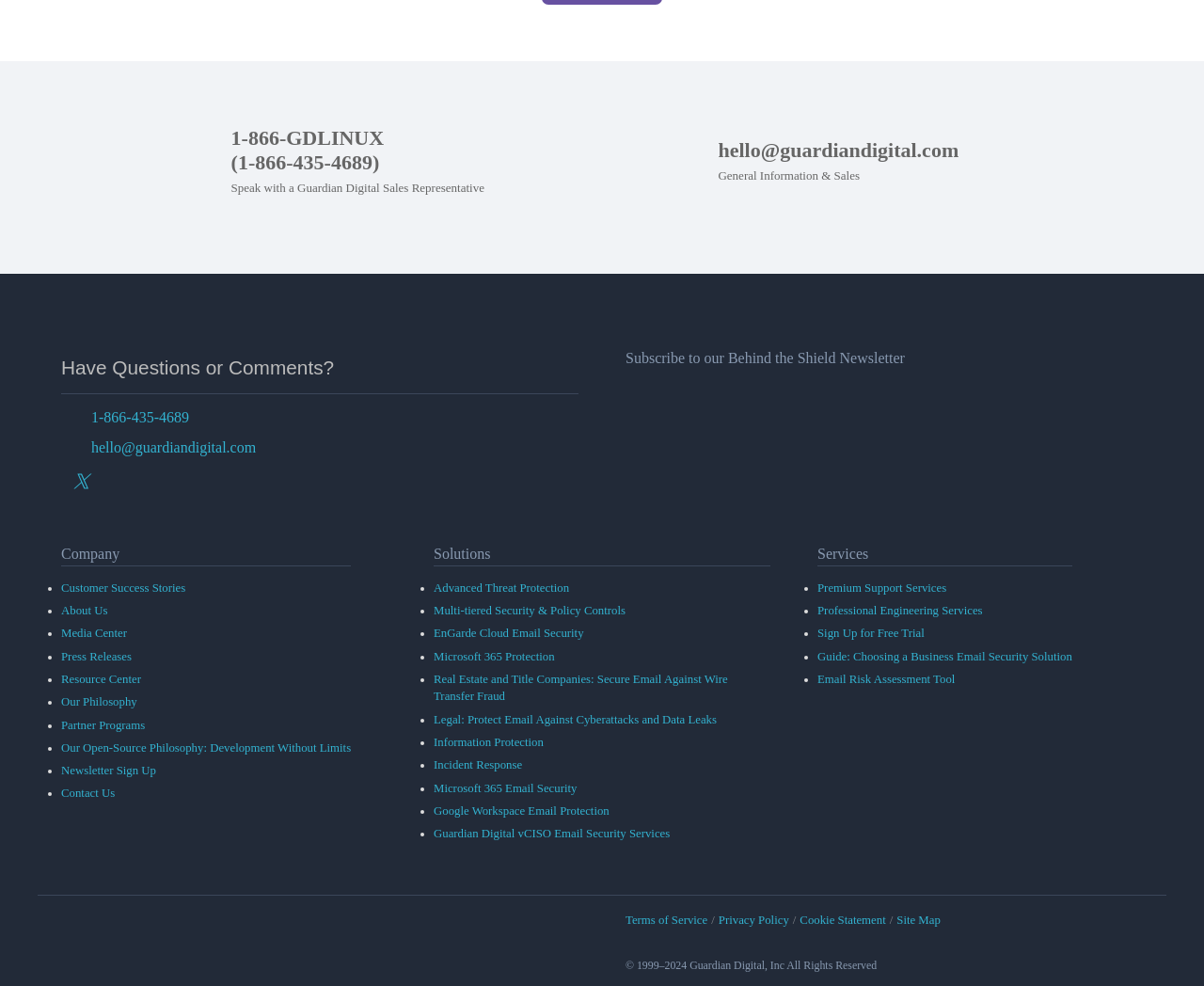Find and specify the bounding box coordinates that correspond to the clickable region for the instruction: "Send an email to hello@guardiandigital.com".

[0.596, 0.14, 0.796, 0.164]